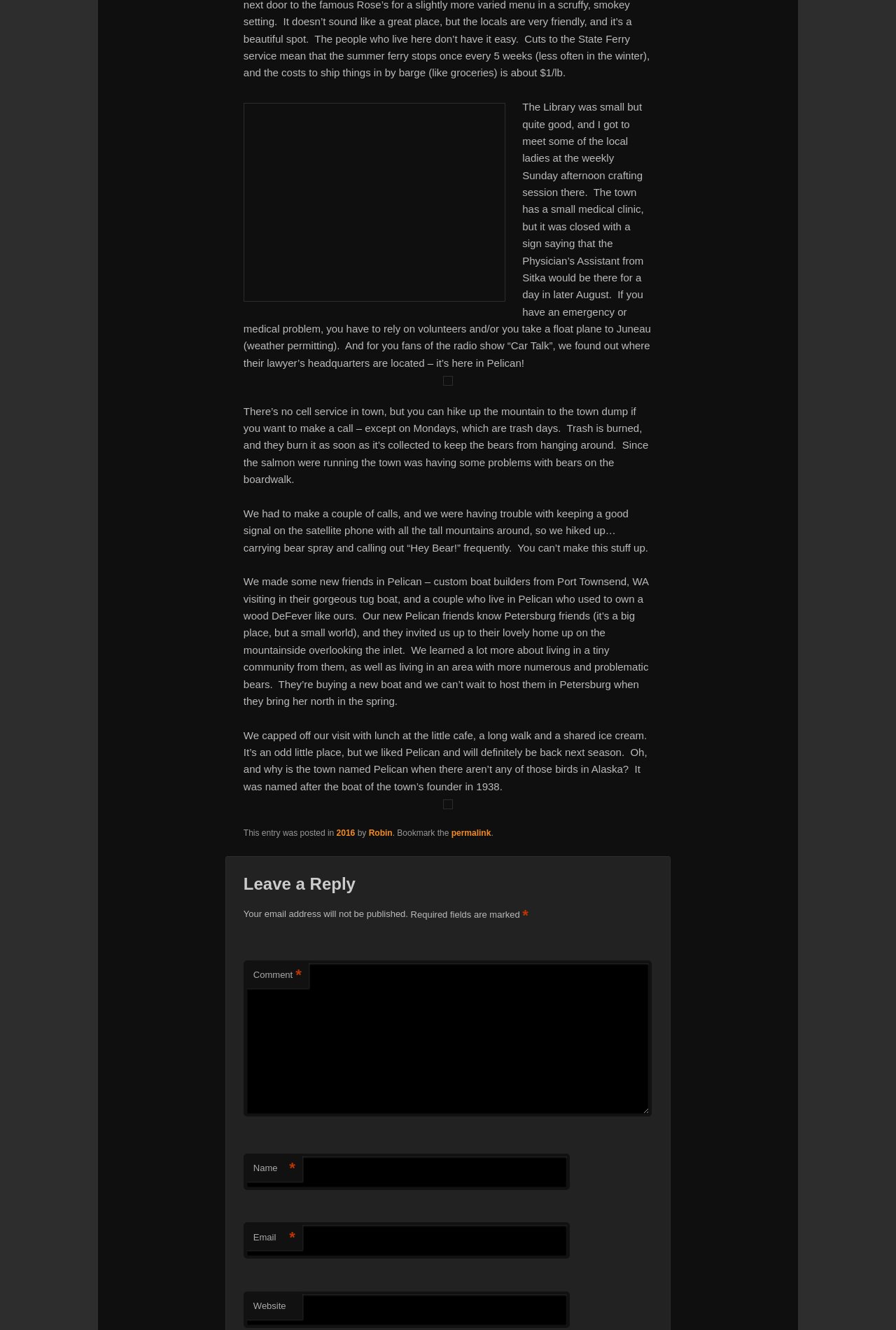Show the bounding box coordinates of the region that should be clicked to follow the instruction: "Leave a reply."

[0.272, 0.806, 0.728, 0.822]